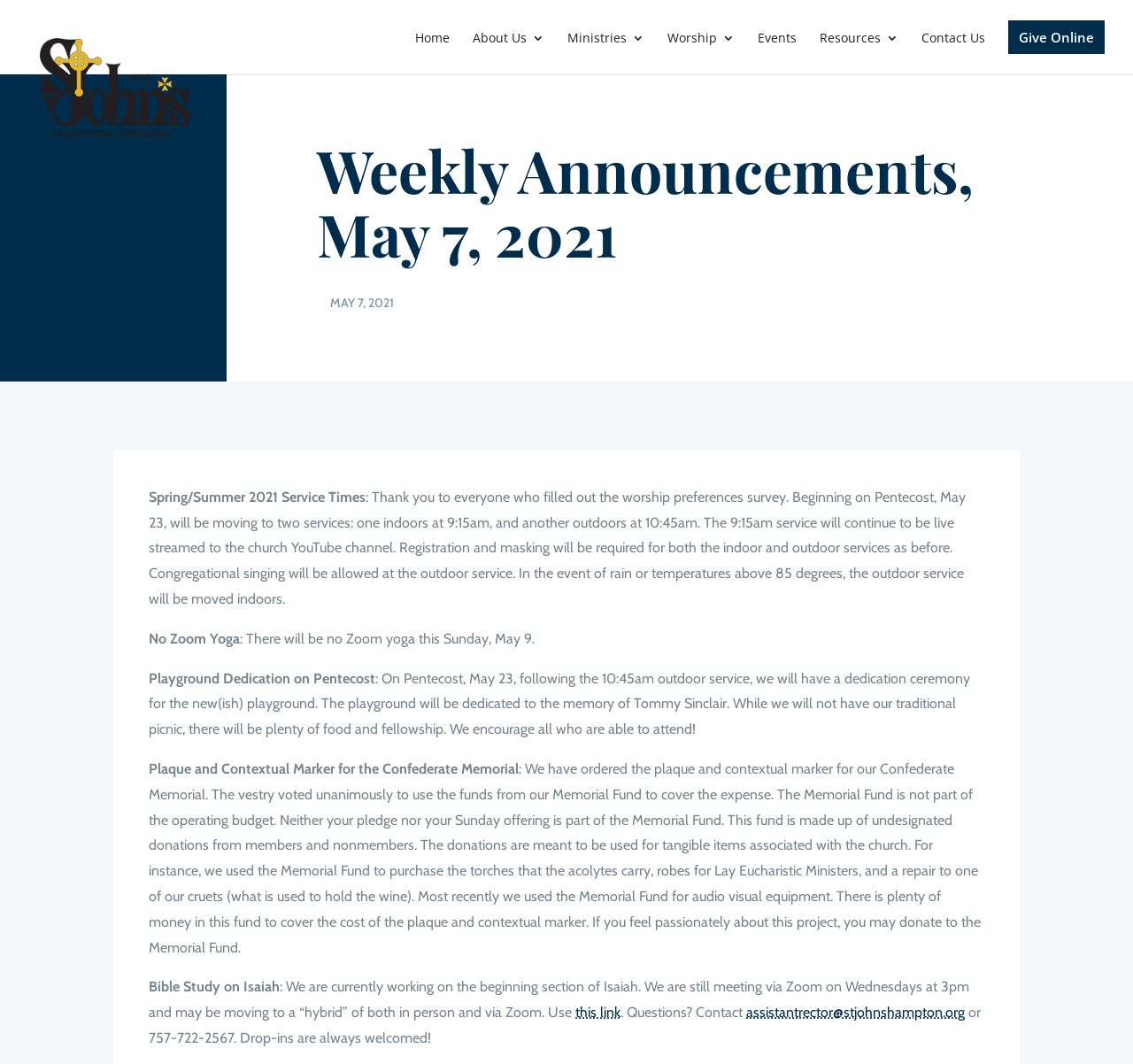What time is the outdoor service on Pentecost?
Could you answer the question with a detailed and thorough explanation?

I found the answer by reading the text 'Beginning on Pentecost, May 23, will be moving to two services: one indoors at 9:15am, and another outdoors at 10:45am.' This text indicates that the outdoor service on Pentecost will be at 10:45am.